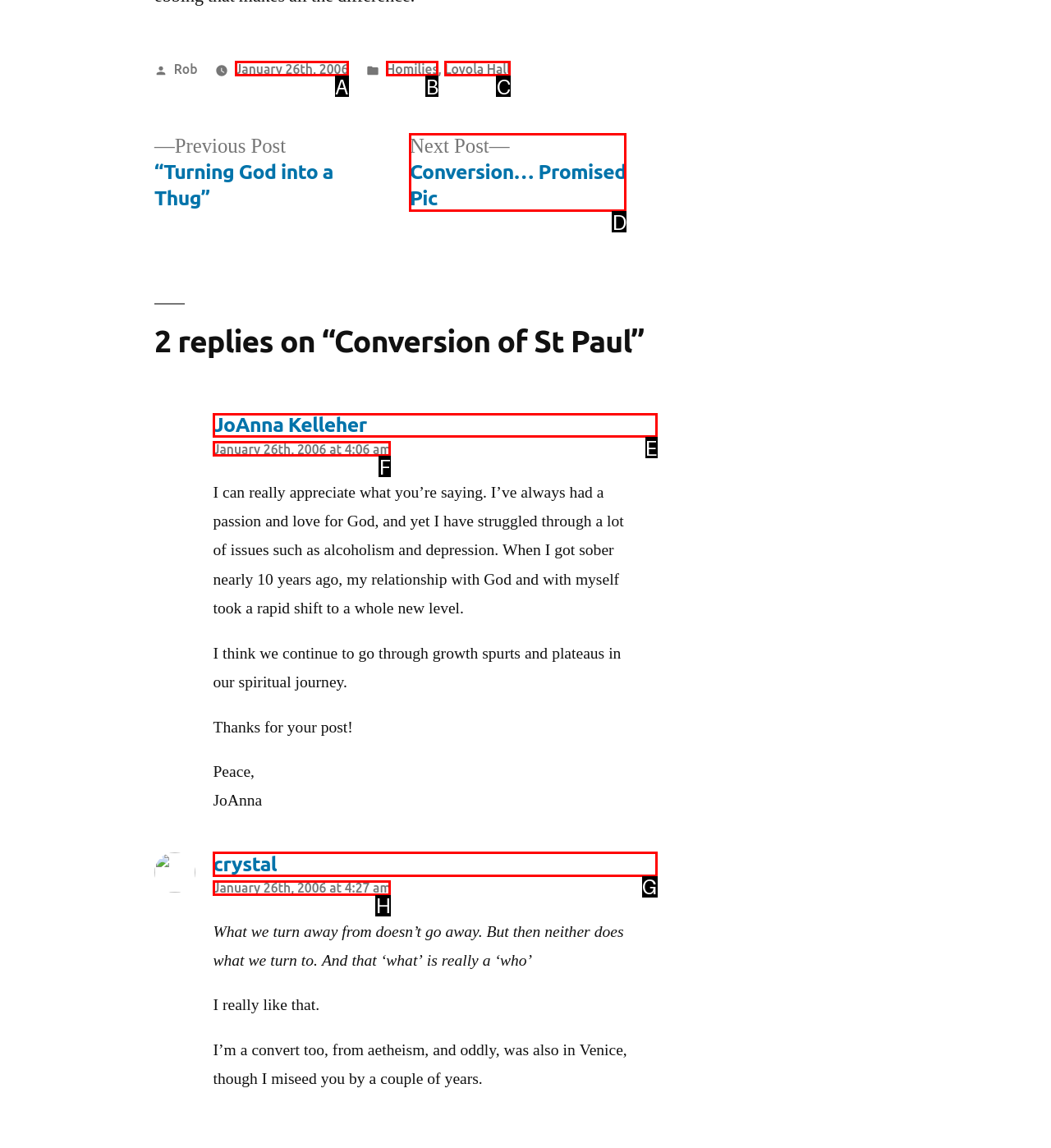Select the option that aligns with the description: Homilies
Respond with the letter of the correct choice from the given options.

B